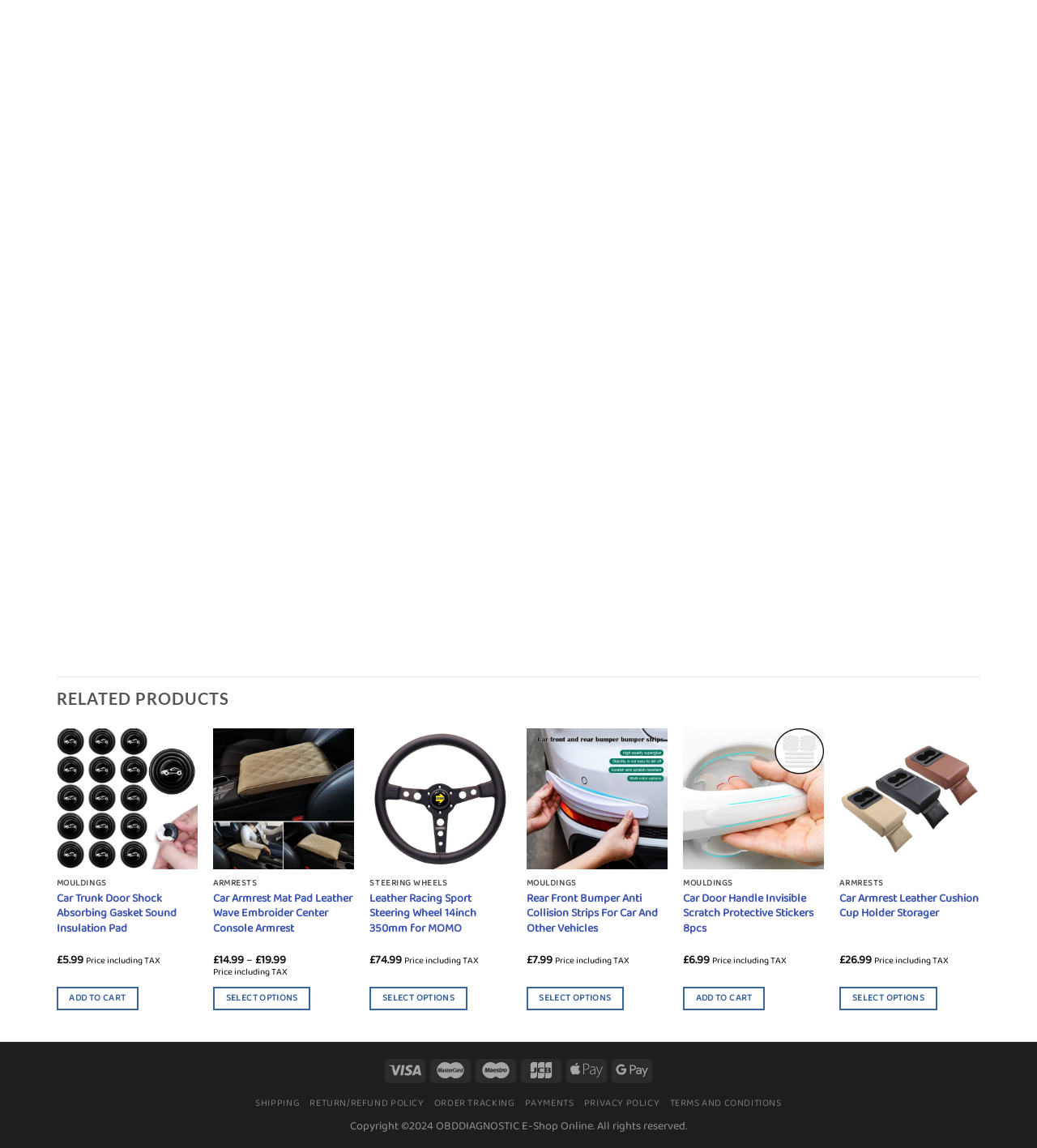Show me the bounding box coordinates of the clickable region to achieve the task as per the instruction: "View product details of Car Armrest Mat Pad Leather Wave Embroider Center Console Armrest".

[0.206, 0.635, 0.341, 0.757]